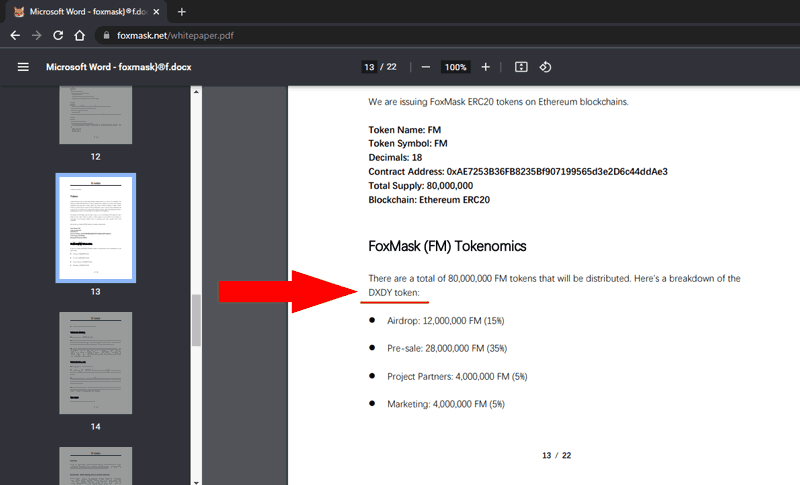Compose a detailed narrative for the image.

The image presents a screenshot from the FoxMask project's whitepaper, specifically from page 13. It outlines the tokenomics of the FoxMask (FM) token, which is being issued on Ethereum blockchains. The details include the total supply of 80 million FM tokens and a breakdown of allocations: 12 million for airdrop (15%), 28 million for pre-sale (35%), 4 million for project partners (5%), and 4 million for marketing (5%). A red arrow highlights the section related to the DXDY token, suggesting a direct connection or relevance to that project. The document reinforces claims made about the legitimacy and distribution strategies of the FoxMask token.